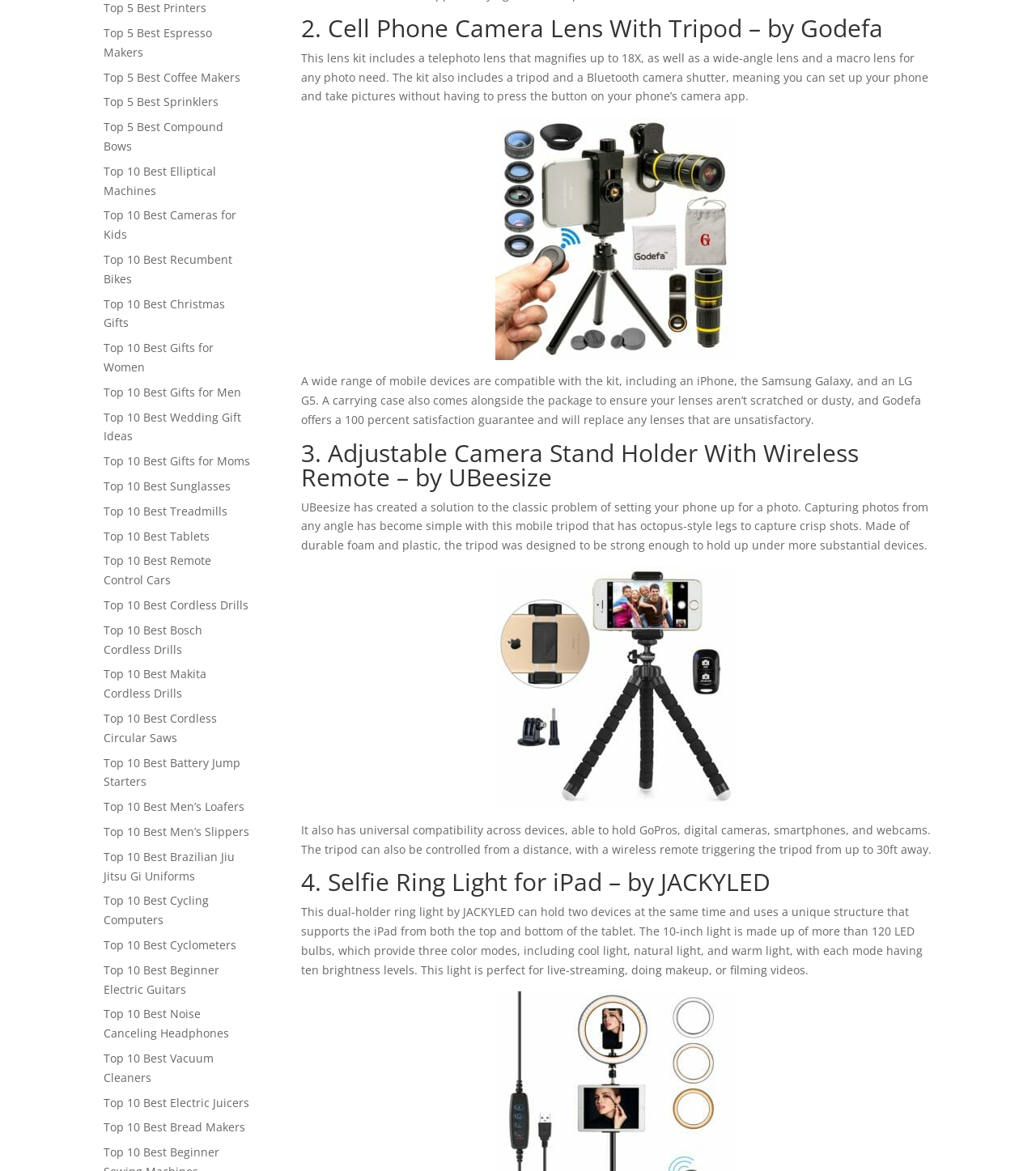Please provide a detailed answer to the question below based on the screenshot: 
What is the maximum magnification of the telephoto lens?

The answer can be found in the first StaticText element, which says 'This lens kit includes a telephoto lens that magnifies up to 18X, as well as a wide-angle lens and a macro lens for any photo need.' The maximum magnification of the telephoto lens is 18X.